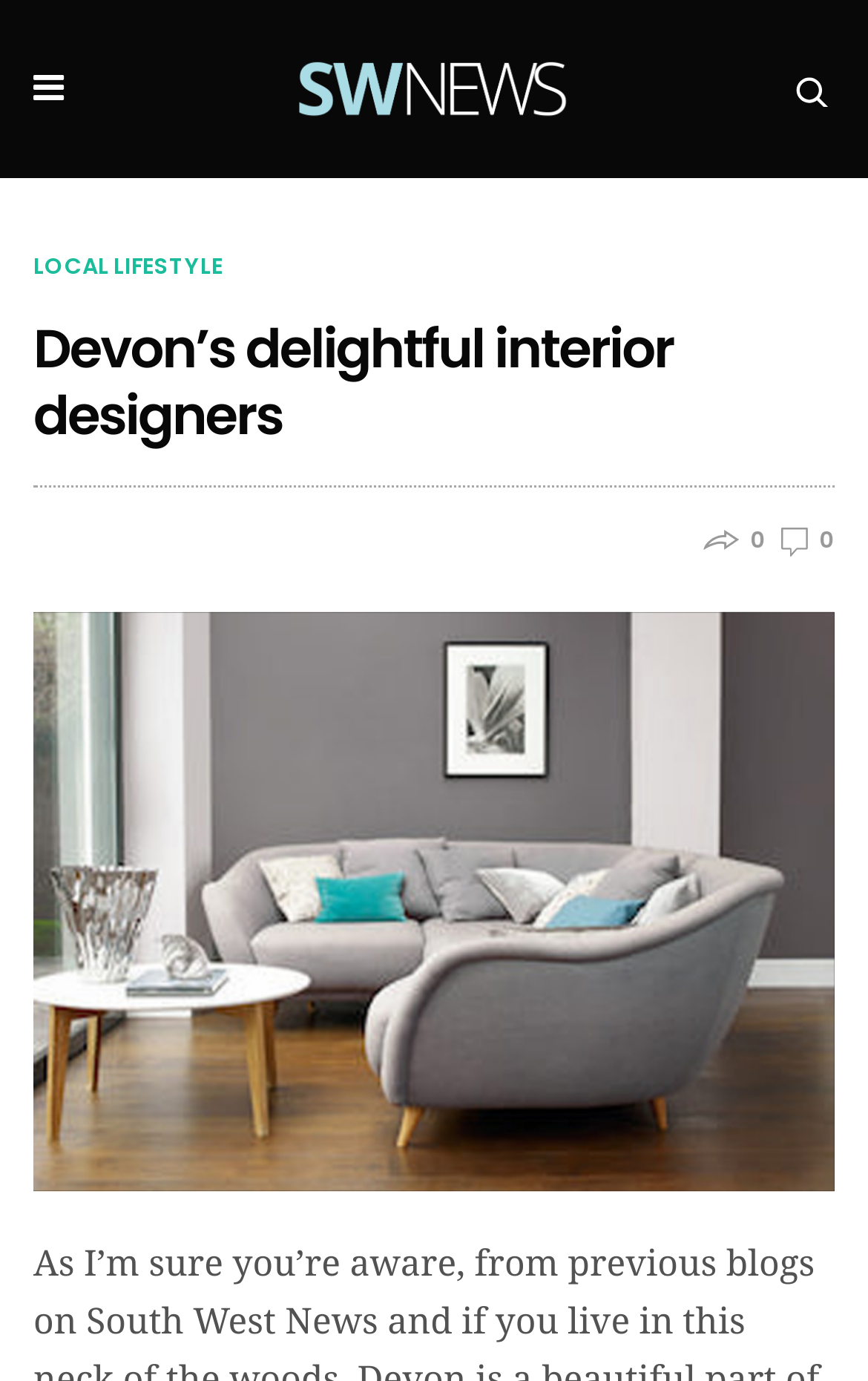What is the topic of the main article?
Use the image to answer the question with a single word or phrase.

Devon's interior designers